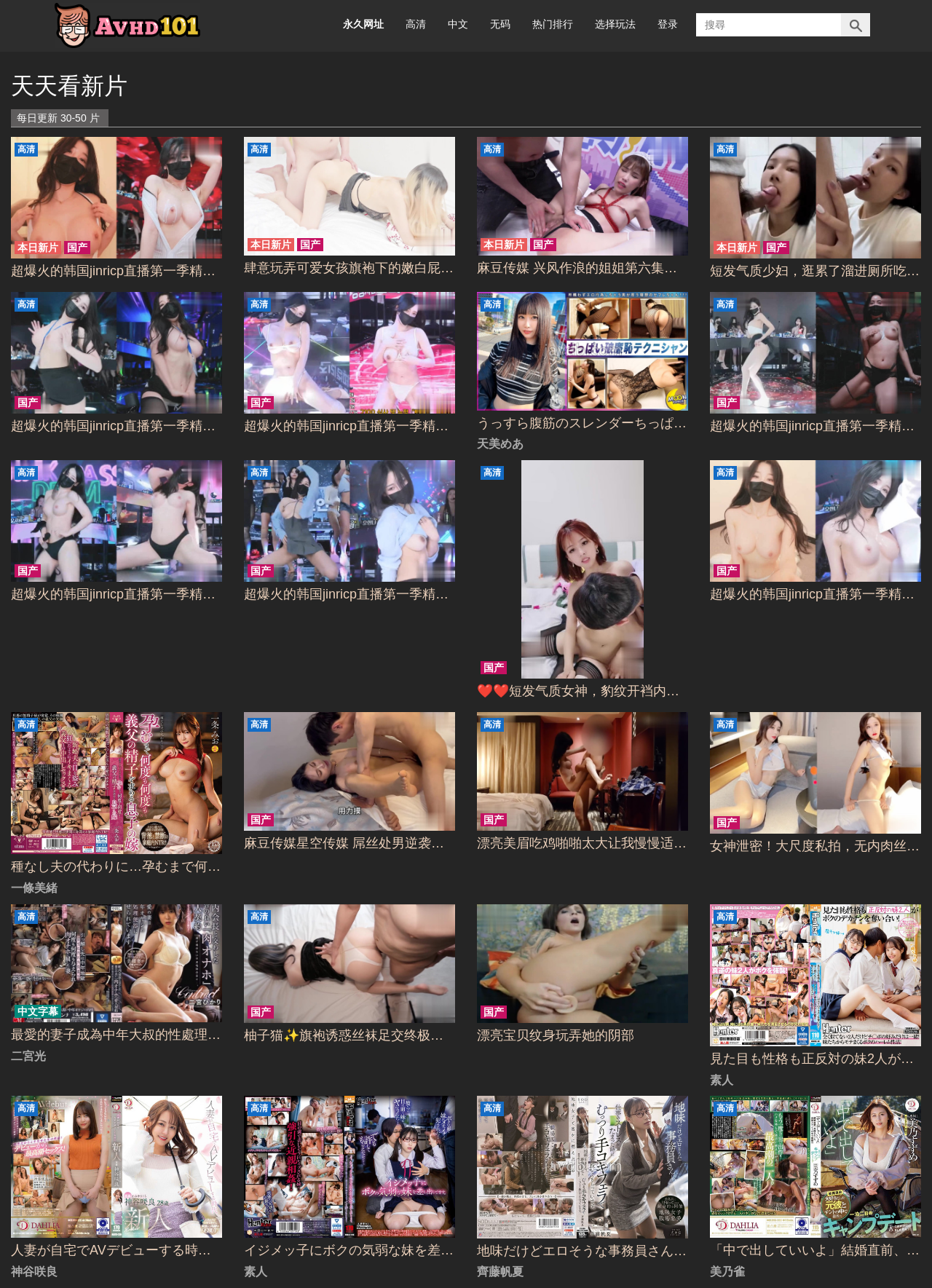Provide a short answer using a single word or phrase for the following question: 
How many search results are displayed on the webpage?

12